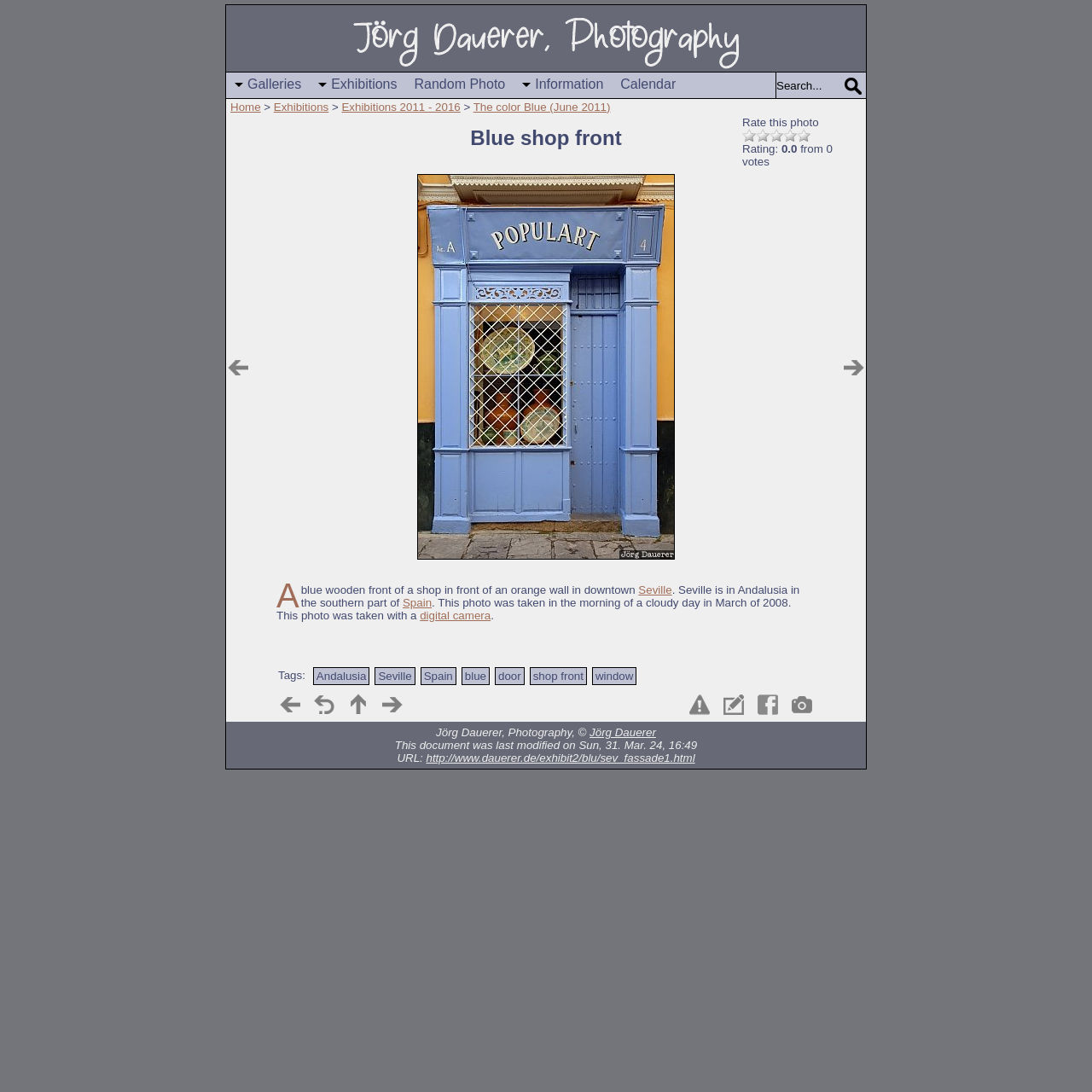Please find the bounding box coordinates for the clickable element needed to perform this instruction: "View exhibitions".

[0.284, 0.066, 0.371, 0.089]